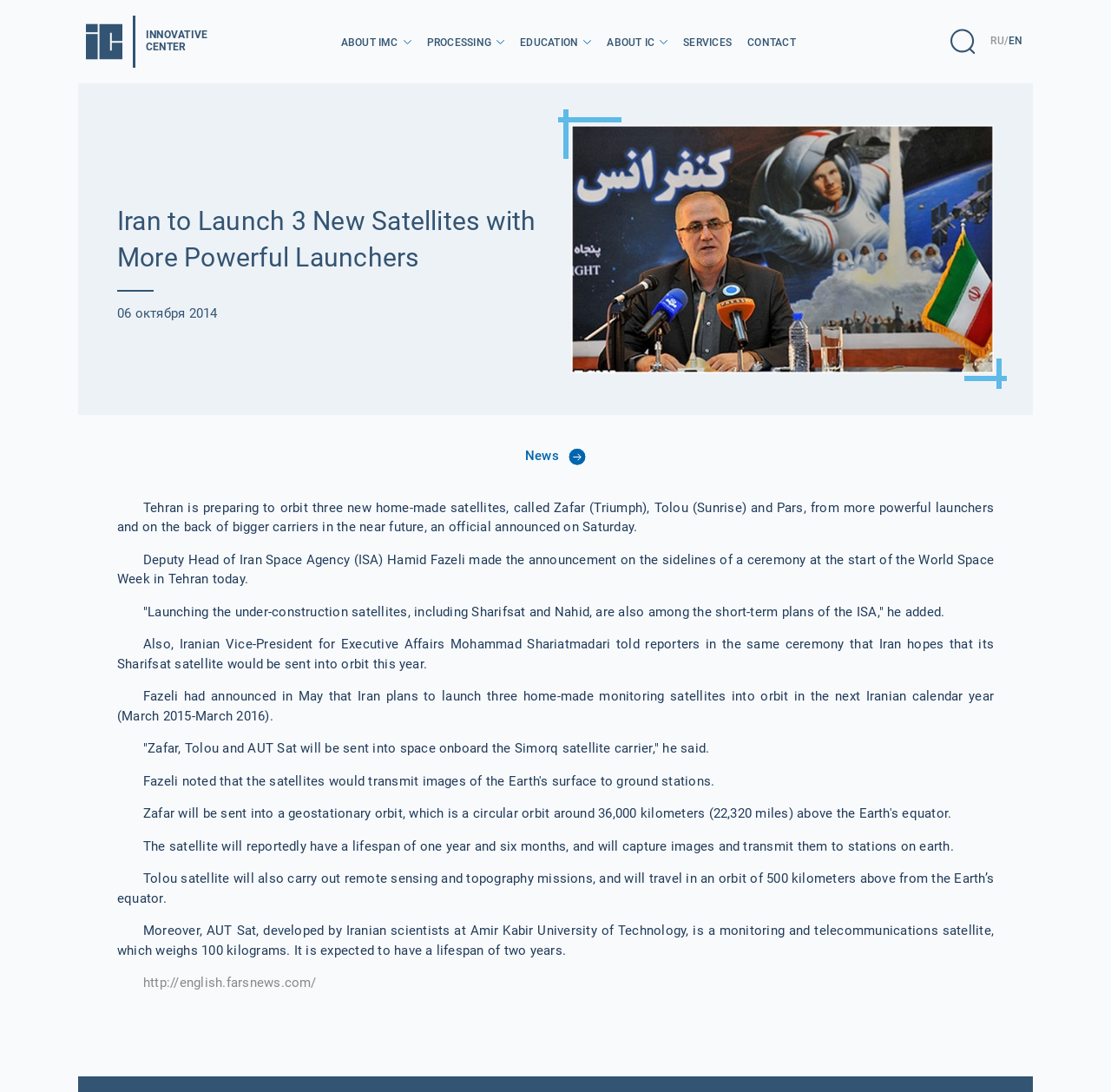Locate the bounding box coordinates of the clickable area needed to fulfill the instruction: "Click the 'ABOUT IMC' link".

[0.307, 0.033, 0.37, 0.044]